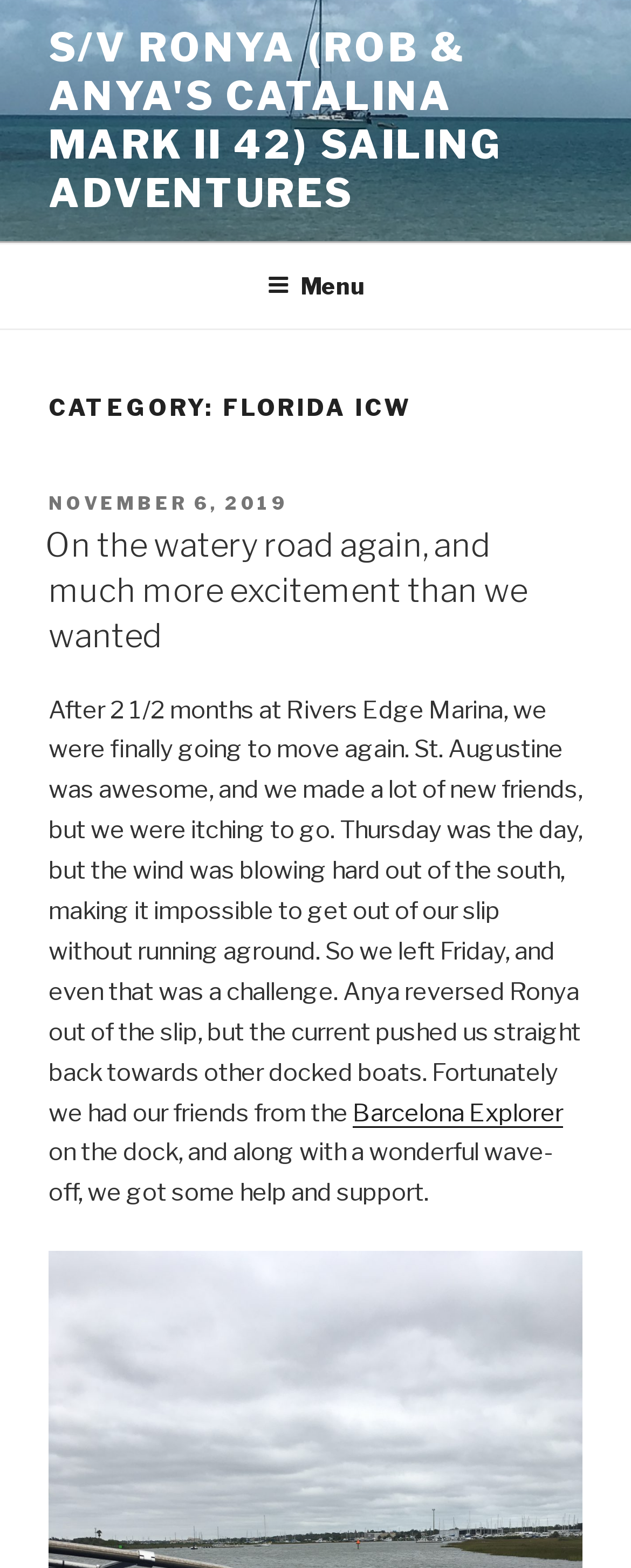Determine the primary headline of the webpage.

CATEGORY: FLORIDA ICW